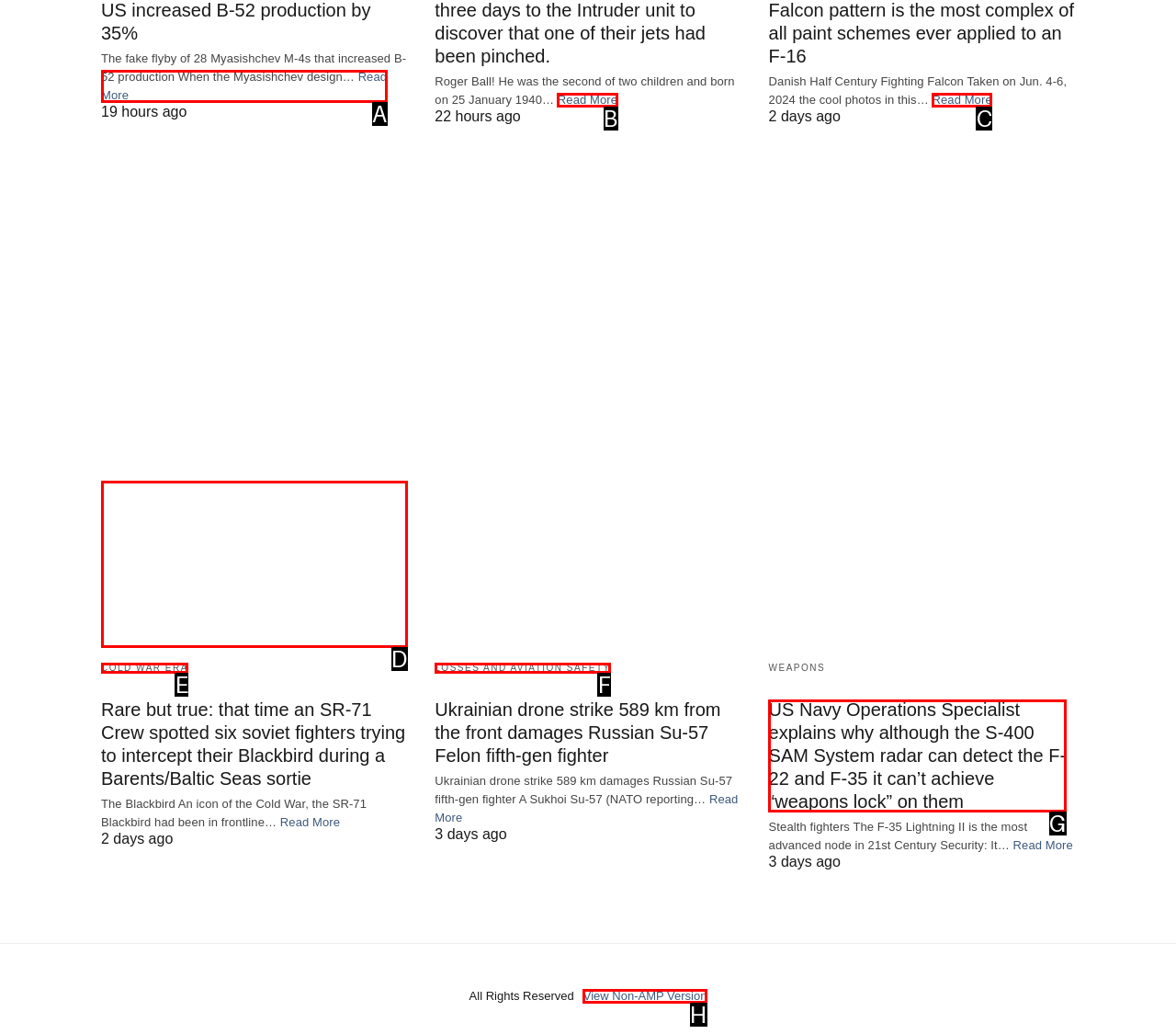Which option should be clicked to execute the following task: Read about the fake flyby of 28 Myasishchev M-4s? Respond with the letter of the selected option.

A